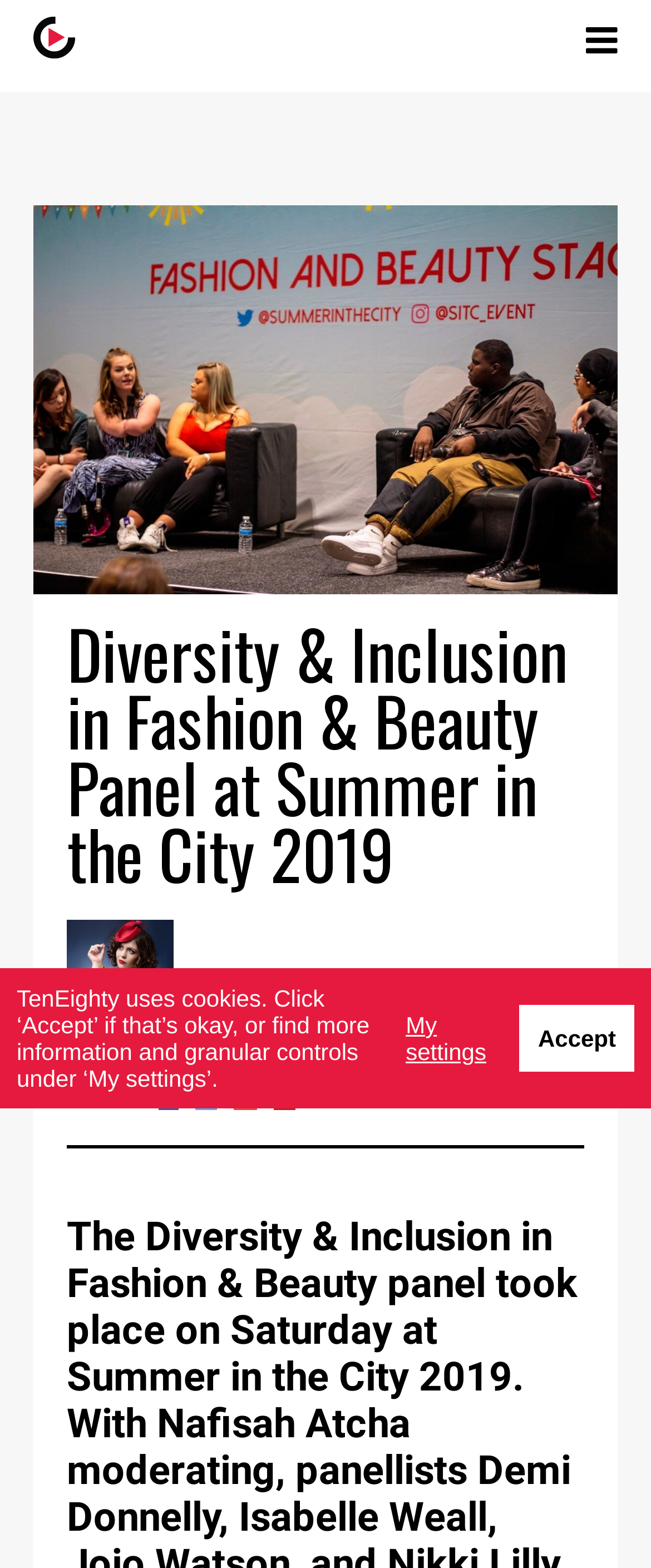Can you give a detailed response to the following question using the information from the image? How many social media links are available?

I counted the number of social media links available on the webpage, which are Facebook (F), Twitter (T), Google (G), and Pinterest (P), totaling 4 links.